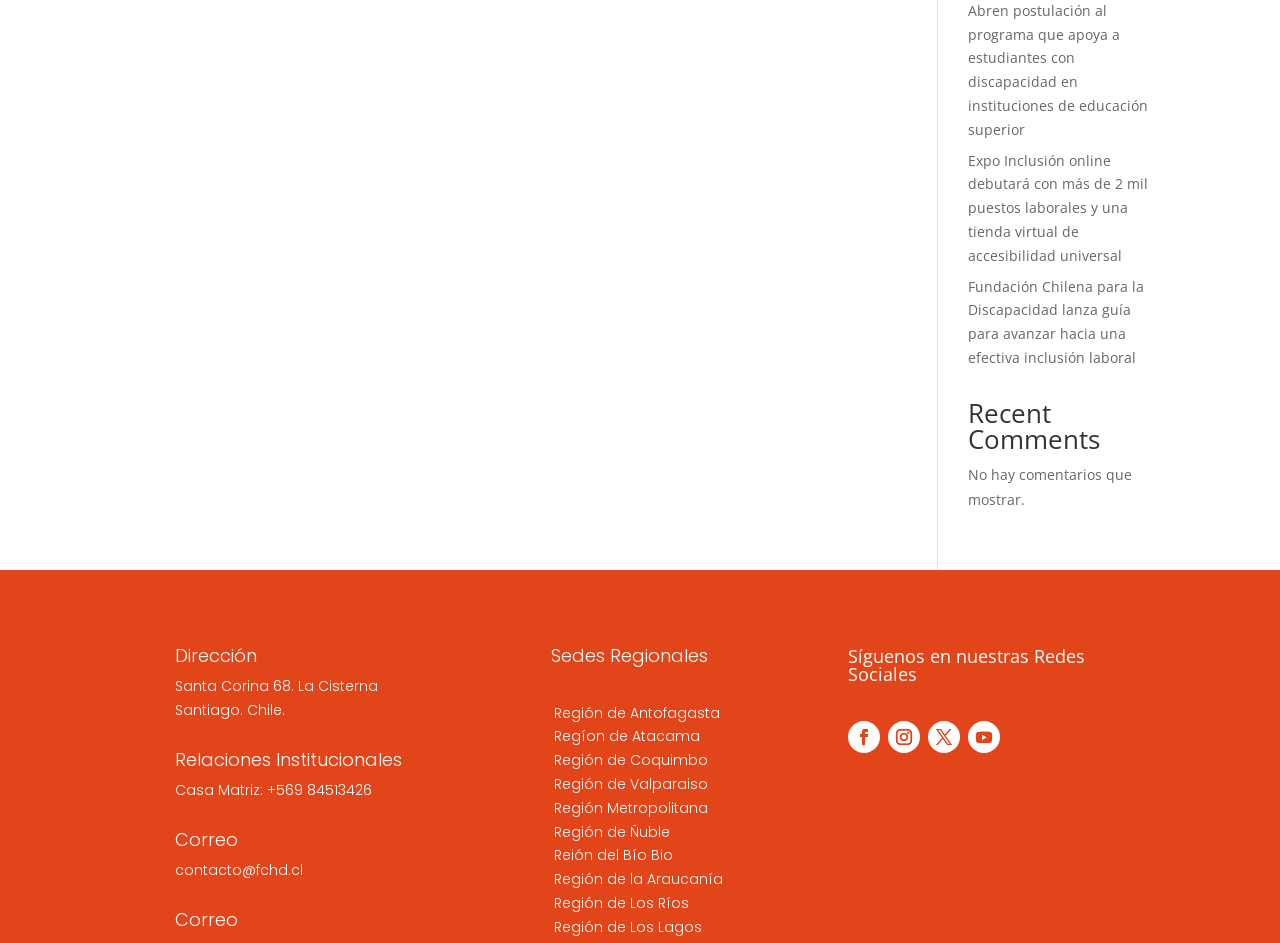Predict the bounding box of the UI element based on the description: "Seguir". The coordinates should be four float numbers between 0 and 1, formatted as [left, top, right, bottom].

[0.663, 0.765, 0.688, 0.799]